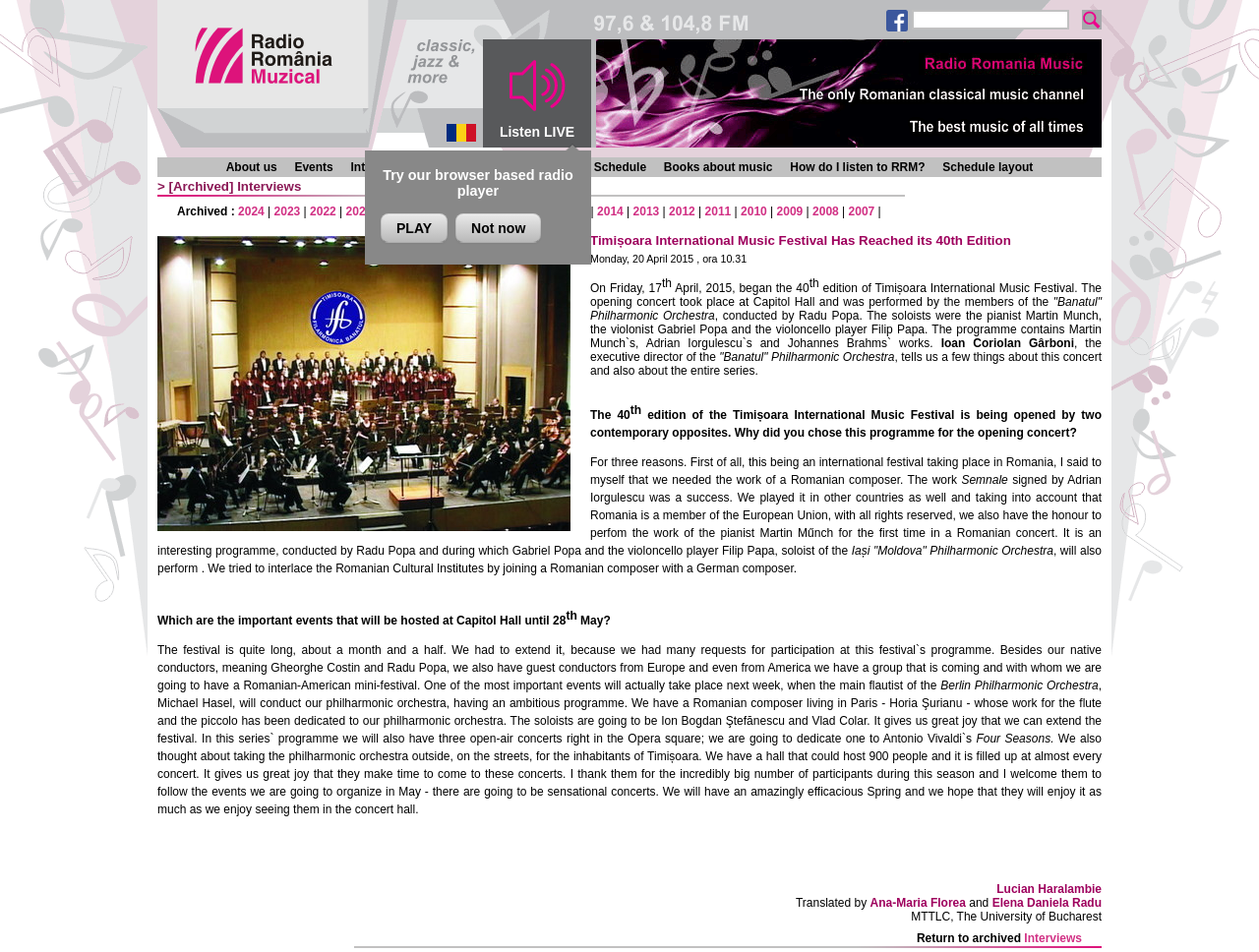Please identify the bounding box coordinates of the element that needs to be clicked to perform the following instruction: "Go to the next page".

None